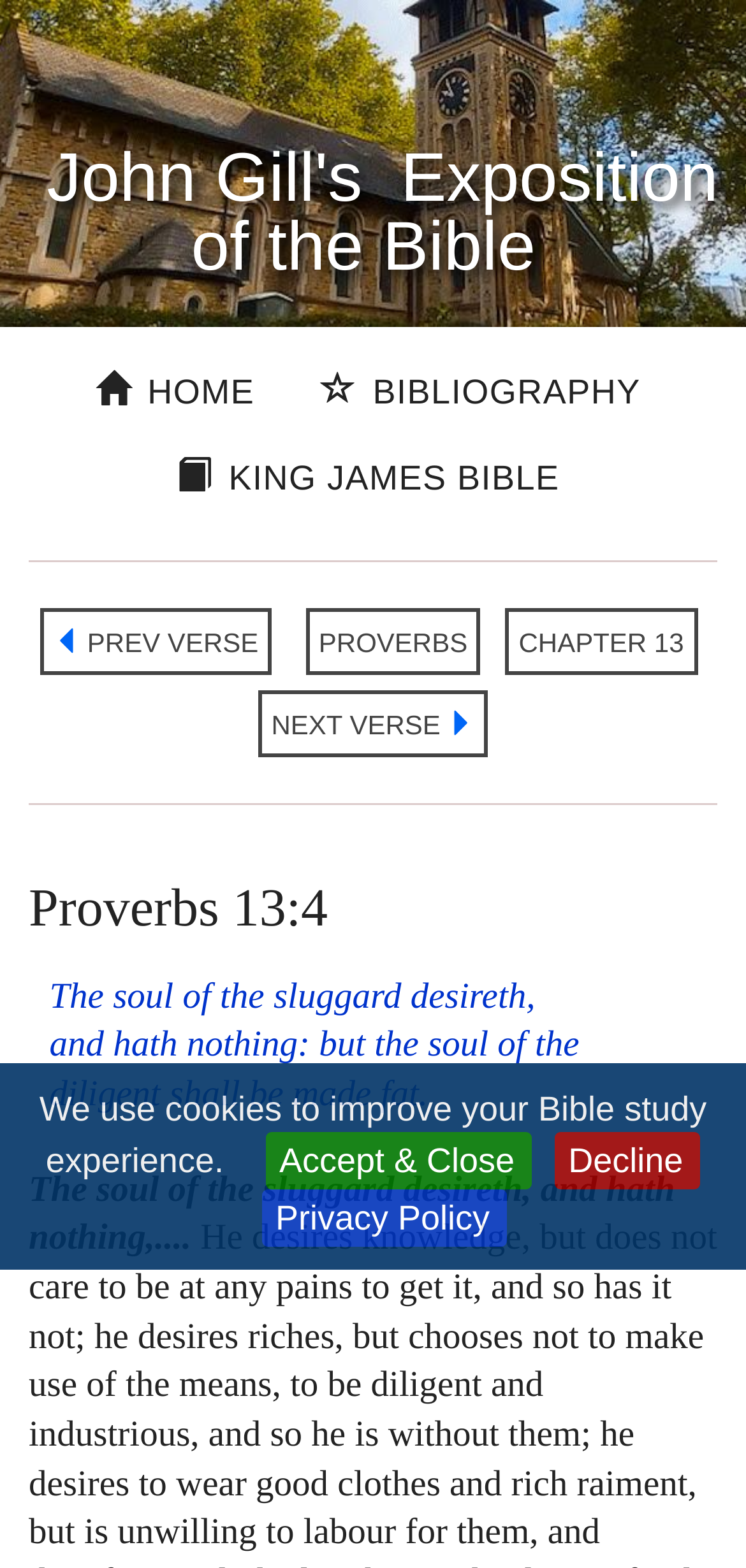Carefully examine the image and provide an in-depth answer to the question: What is the Bible verse being explained?

The webpage is focused on explaining a specific Bible verse, which is Proverbs 13:4. This can be determined by looking at the heading 'Proverbs 13:4' and the StaticText 'The soul of the sluggard desireth, and hath nothing: but the soul of the diligent shall be made fat.' which is the actual verse being explained.